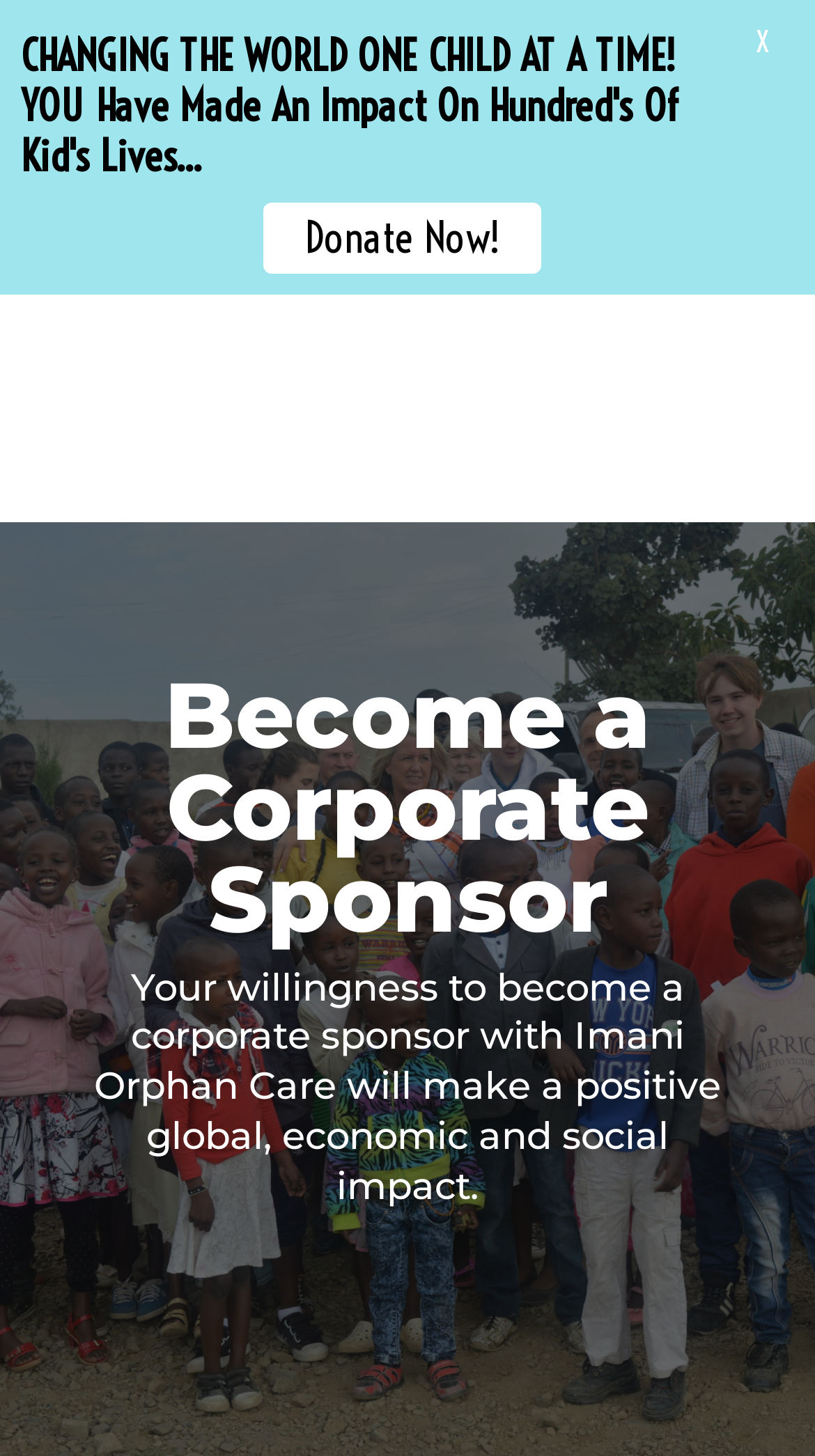Extract the text of the main heading from the webpage.

Fundraiser Sponsorship Opportunity